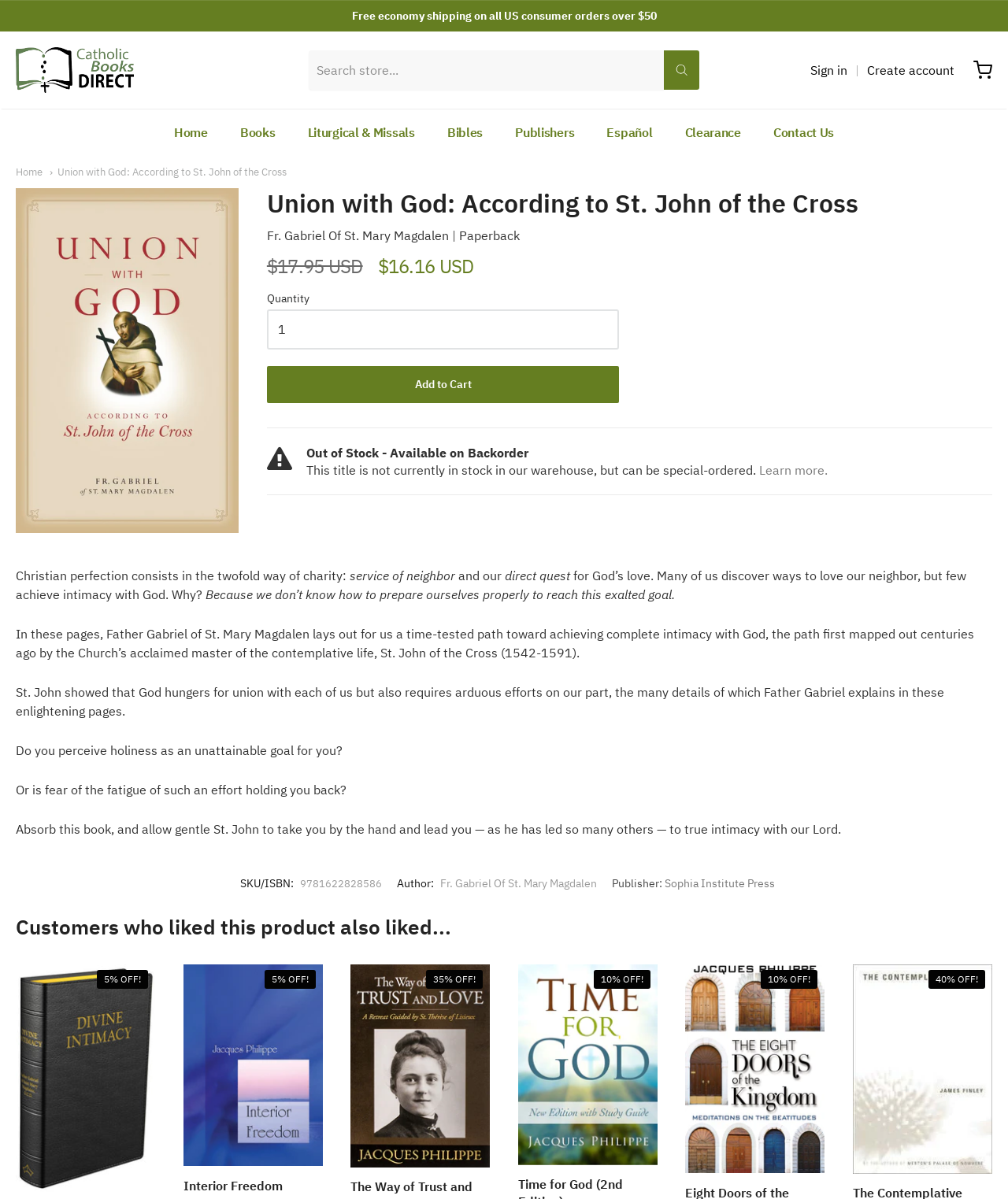Locate the UI element described by Liturgical & Missals and provide its bounding box coordinates. Use the format (top-left x, top-left y, bottom-right x, bottom-right y) with all values as floating point numbers between 0 and 1.

[0.305, 0.1, 0.411, 0.12]